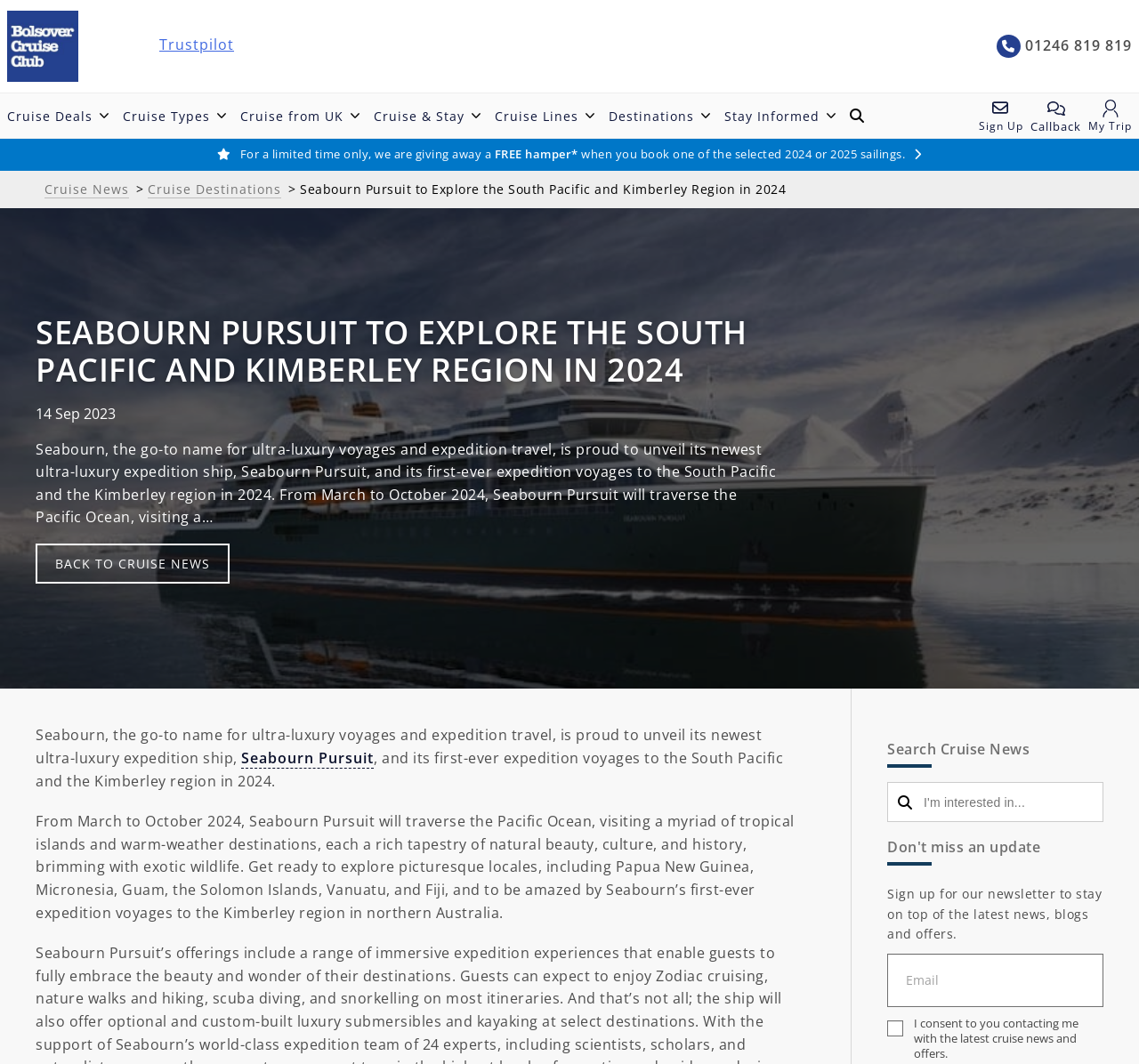Please locate and generate the primary heading on this webpage.

SEABOURN PURSUIT TO EXPLORE THE SOUTH PACIFIC AND KIMBERLEY REGION IN 2024